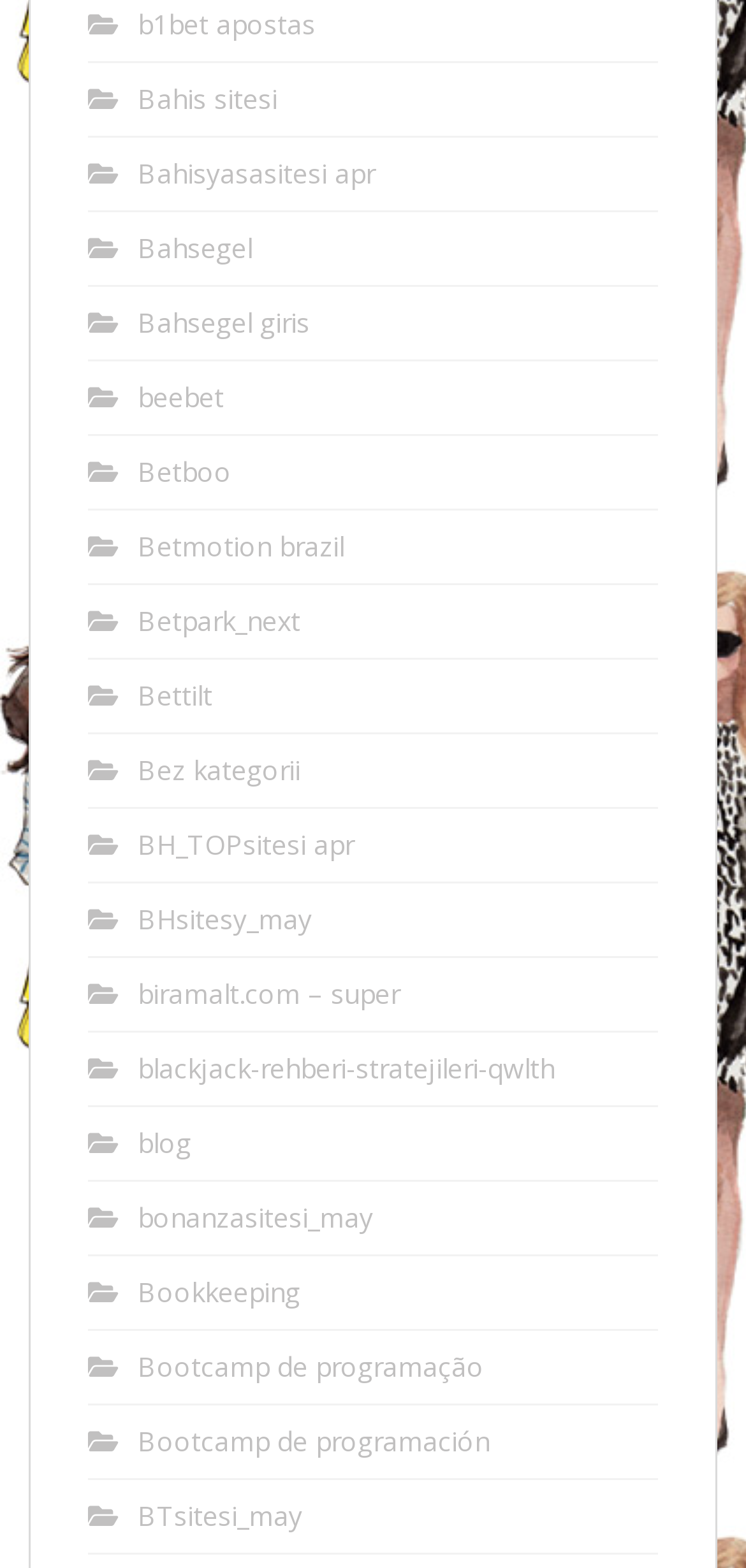Locate the bounding box coordinates of the clickable region necessary to complete the following instruction: "Contact Us". Provide the coordinates in the format of four float numbers between 0 and 1, i.e., [left, top, right, bottom].

None